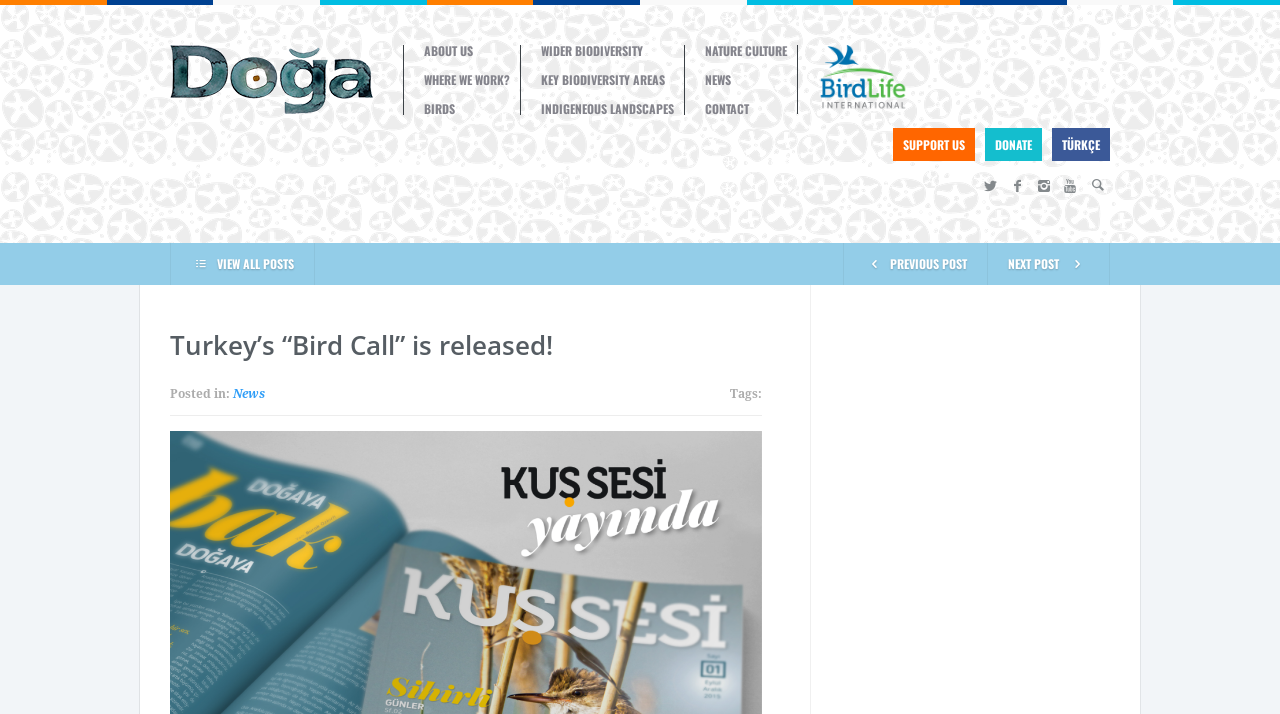Based on the element description BIRDS, identify the bounding box of the UI element in the given webpage screenshot. The coordinates should be in the format (top-left x, top-left y, bottom-right x, bottom-right y) and must be between 0 and 1.

[0.331, 0.144, 0.398, 0.161]